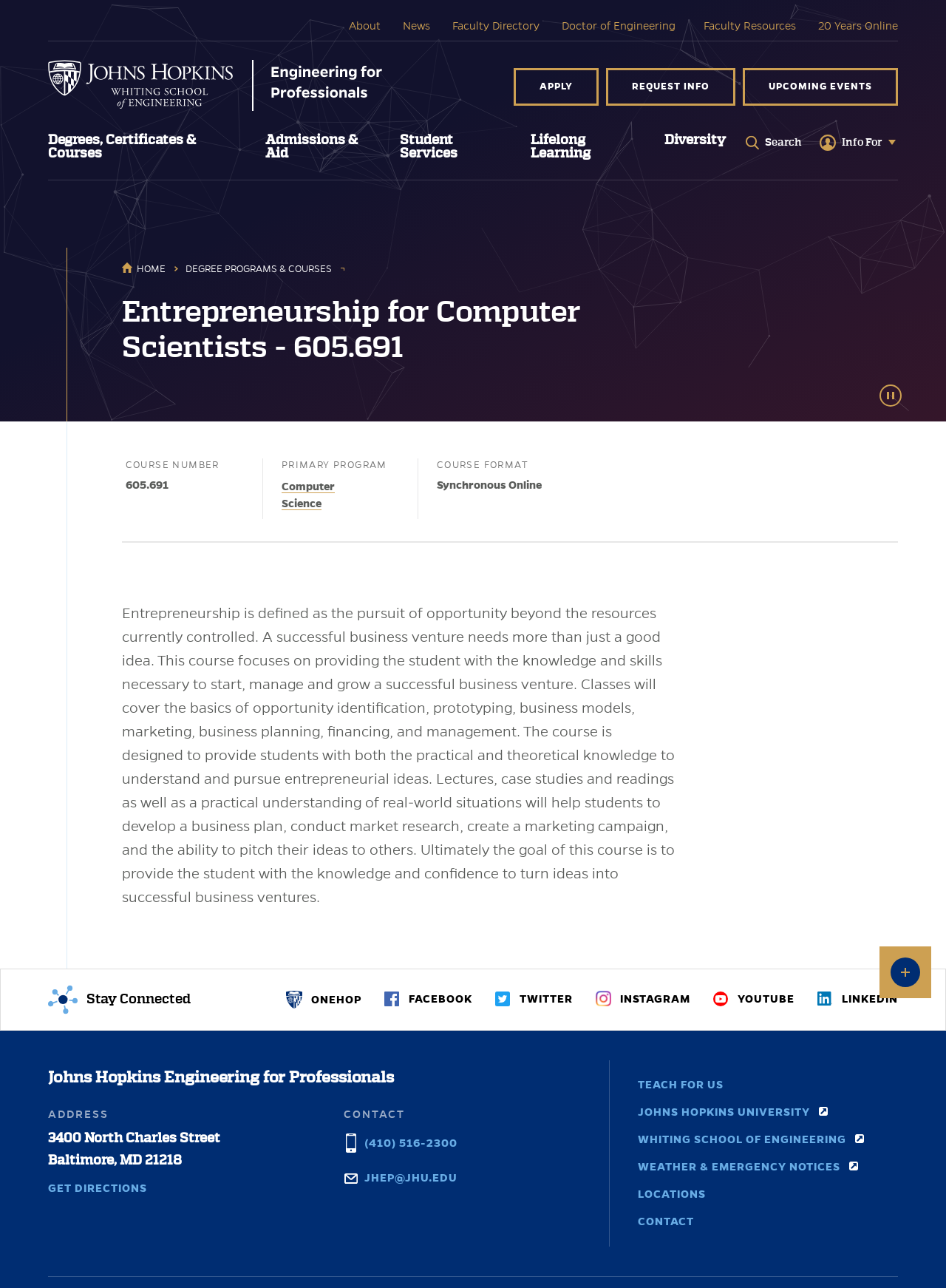What is the course number of Entrepreneurship for Computer Scientists?
Refer to the screenshot and respond with a concise word or phrase.

605.691